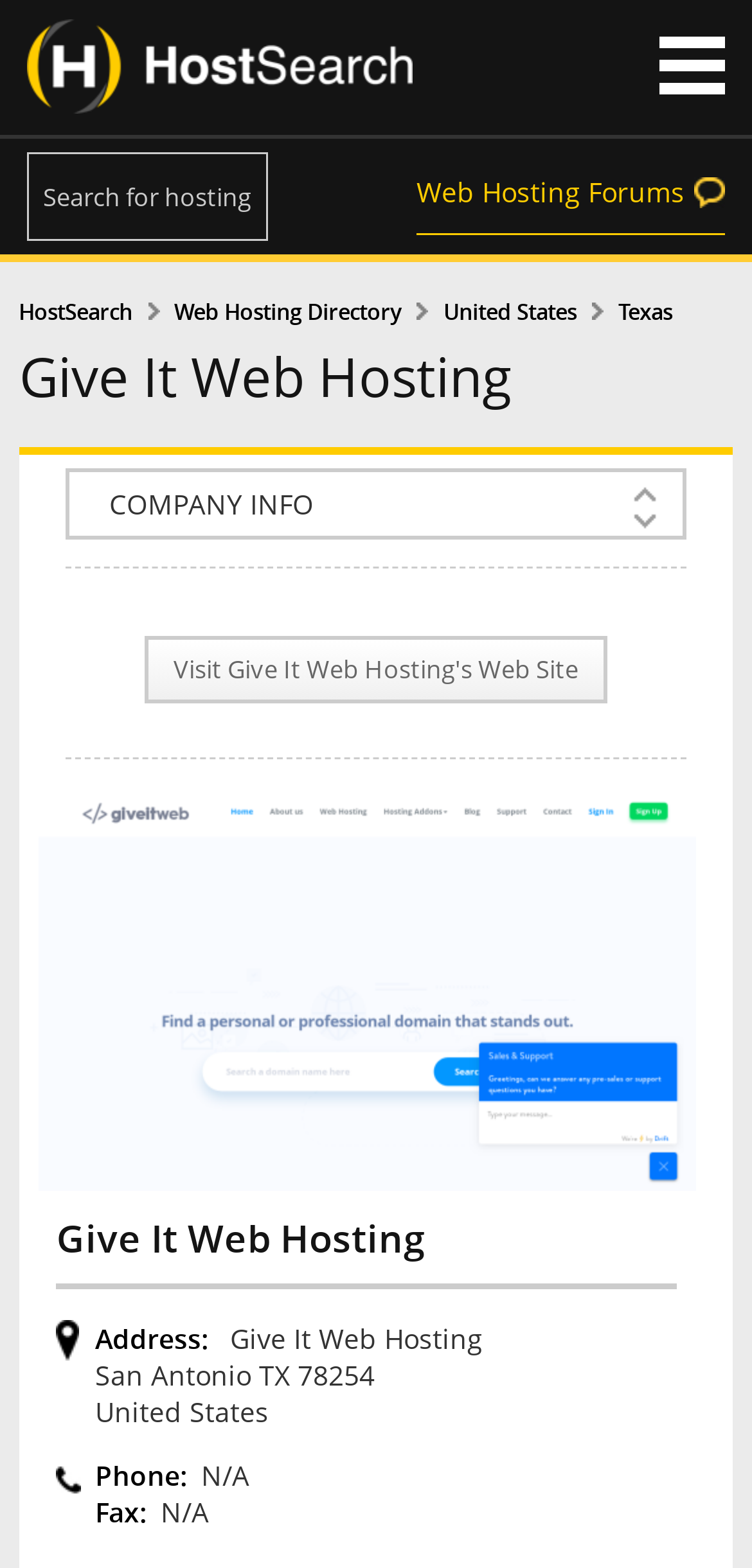Using the format (top-left x, top-left y, bottom-right x, bottom-right y), provide the bounding box coordinates for the described UI element. All values should be floating point numbers between 0 and 1: United States

[0.59, 0.193, 0.822, 0.205]